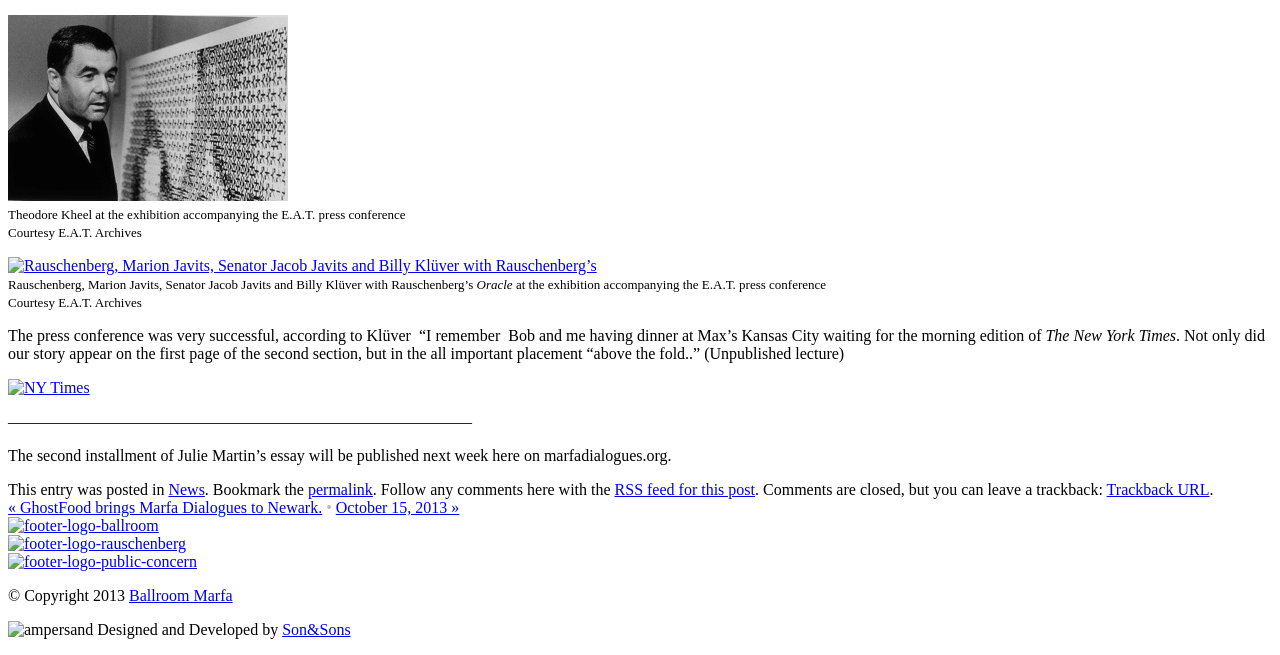Can you give a comprehensive explanation to the question given the content of the image?
What is the name of the designer of the webpage?

The footer section of the page has a text 'Designed and Developed by Son&Sons', so the name of the designer is Son&Sons.